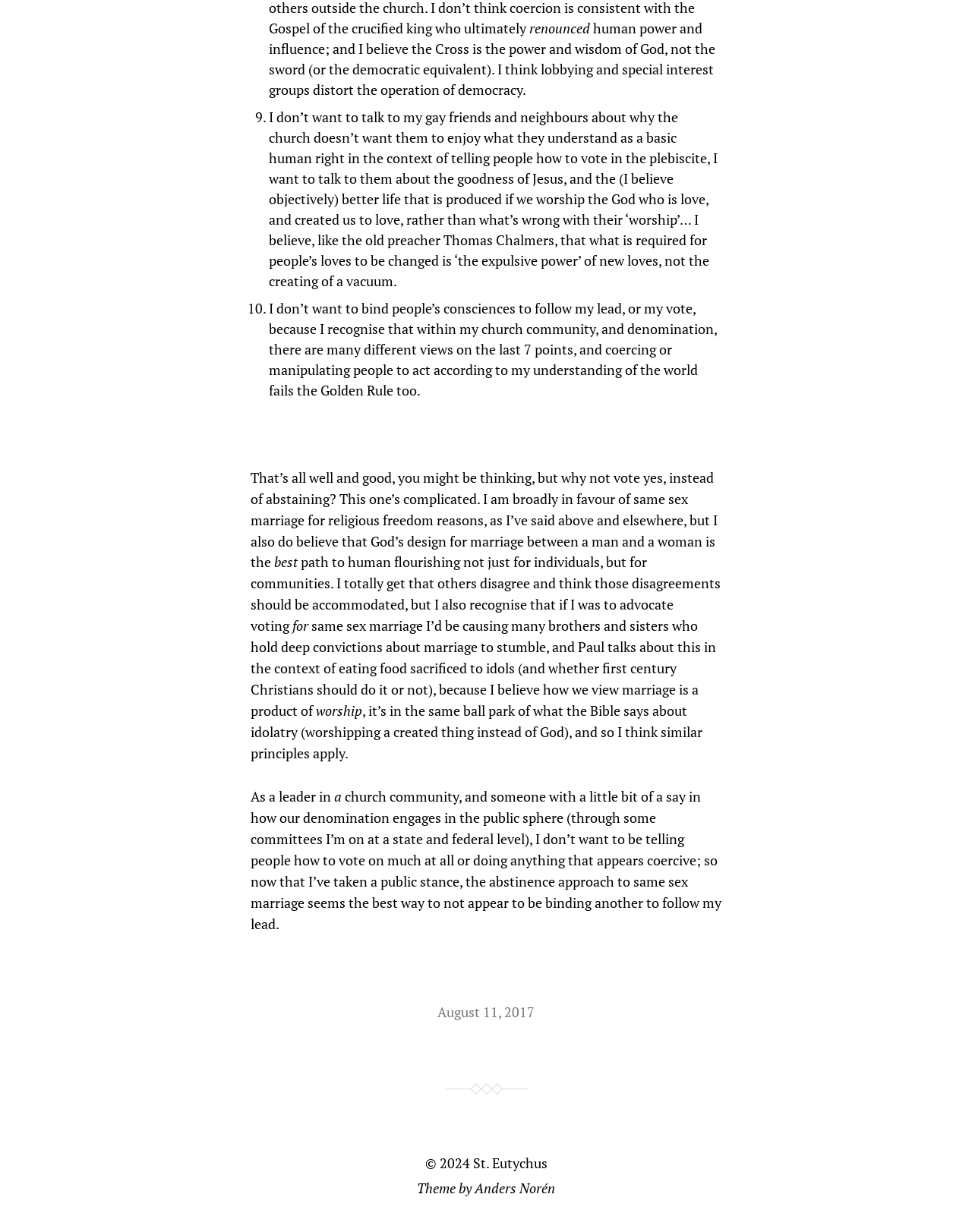What is the author's concern about advocating for same-sex marriage?
Please utilize the information in the image to give a detailed response to the question.

The author mentions that if they were to advocate for same-sex marriage, they would be 'causing many brothers and sisters who hold deep convictions about marriage to stumble', indicating their concern about the potential impact on others.